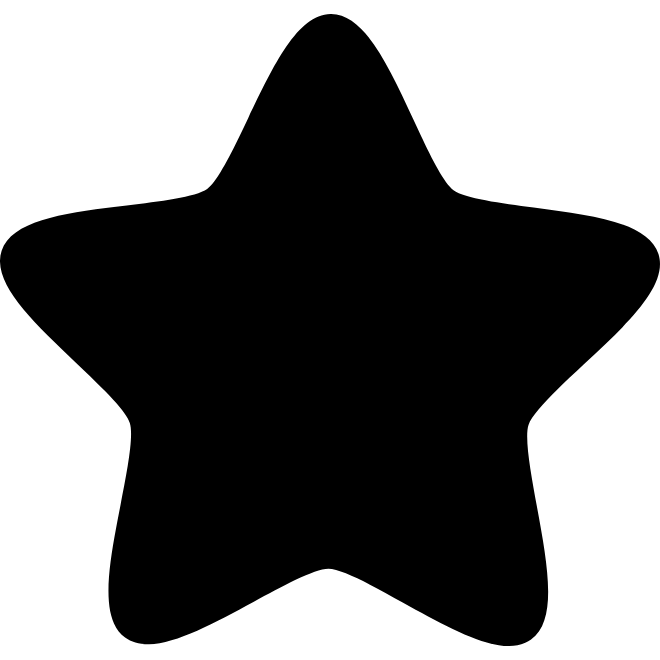Using the information in the image, give a detailed answer to the following question: What does the star symbolize?

According to the caption, the star can symbolize various concepts, such as excellence, achievement, or creativity, often used in design to convey a sense of prominence or celebration.